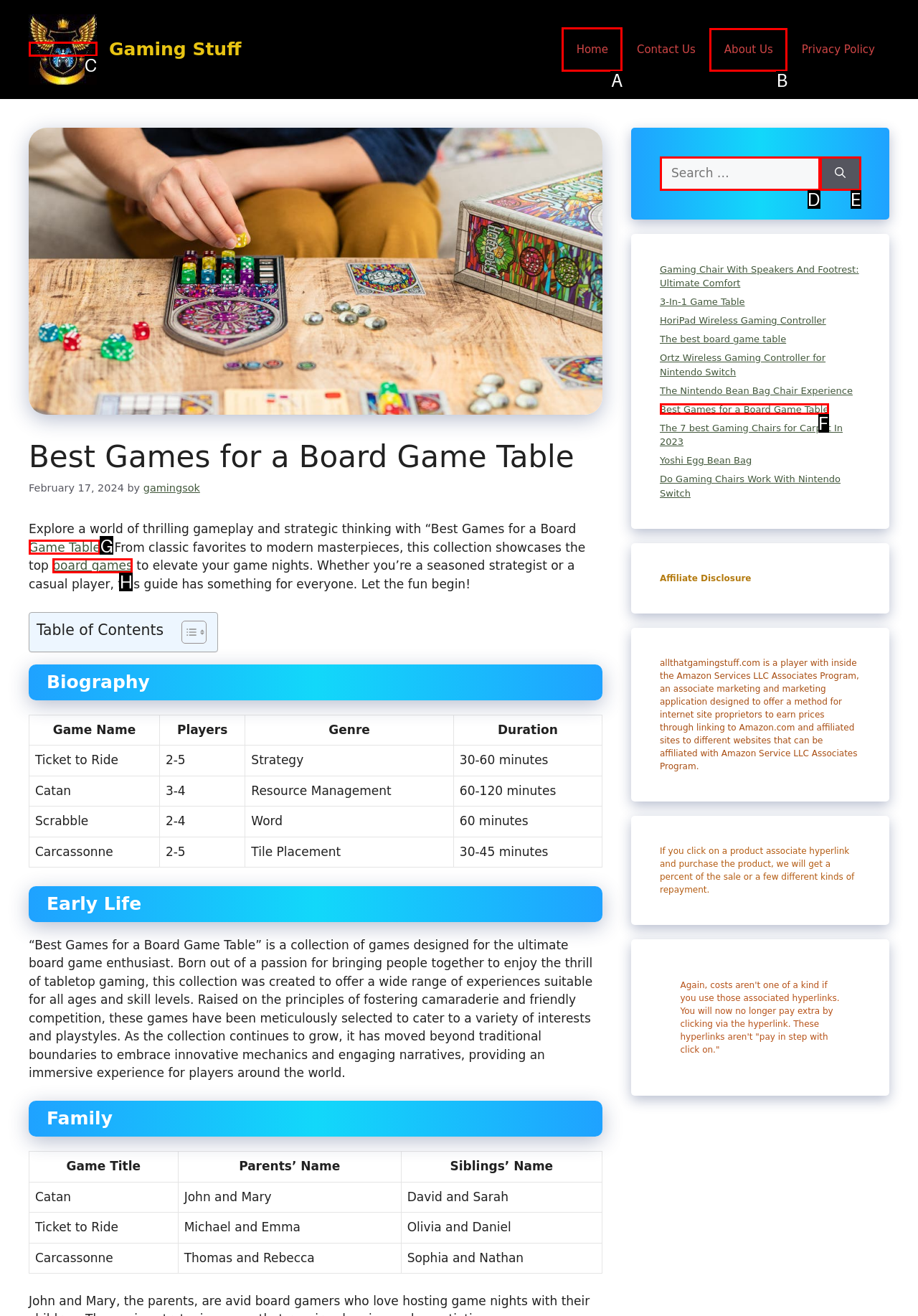Which lettered option should I select to achieve the task: Click the 'Home' link according to the highlighted elements in the screenshot?

A